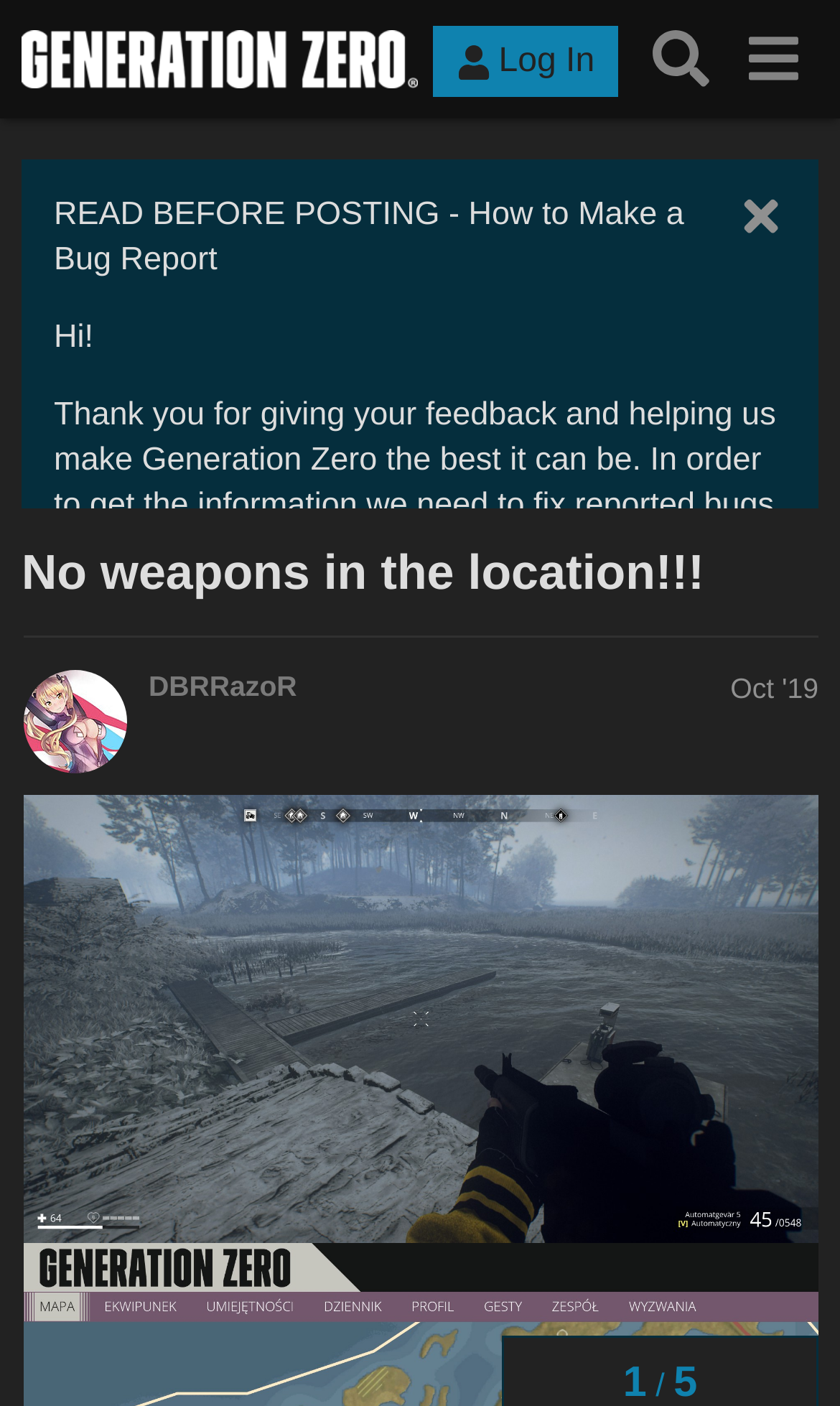Please provide a detailed answer to the question below by examining the image:
What is the name of the forum?

The name of the forum can be found in the top-left corner of the webpage, where it says 'Generation Zero Forum' in a link format.